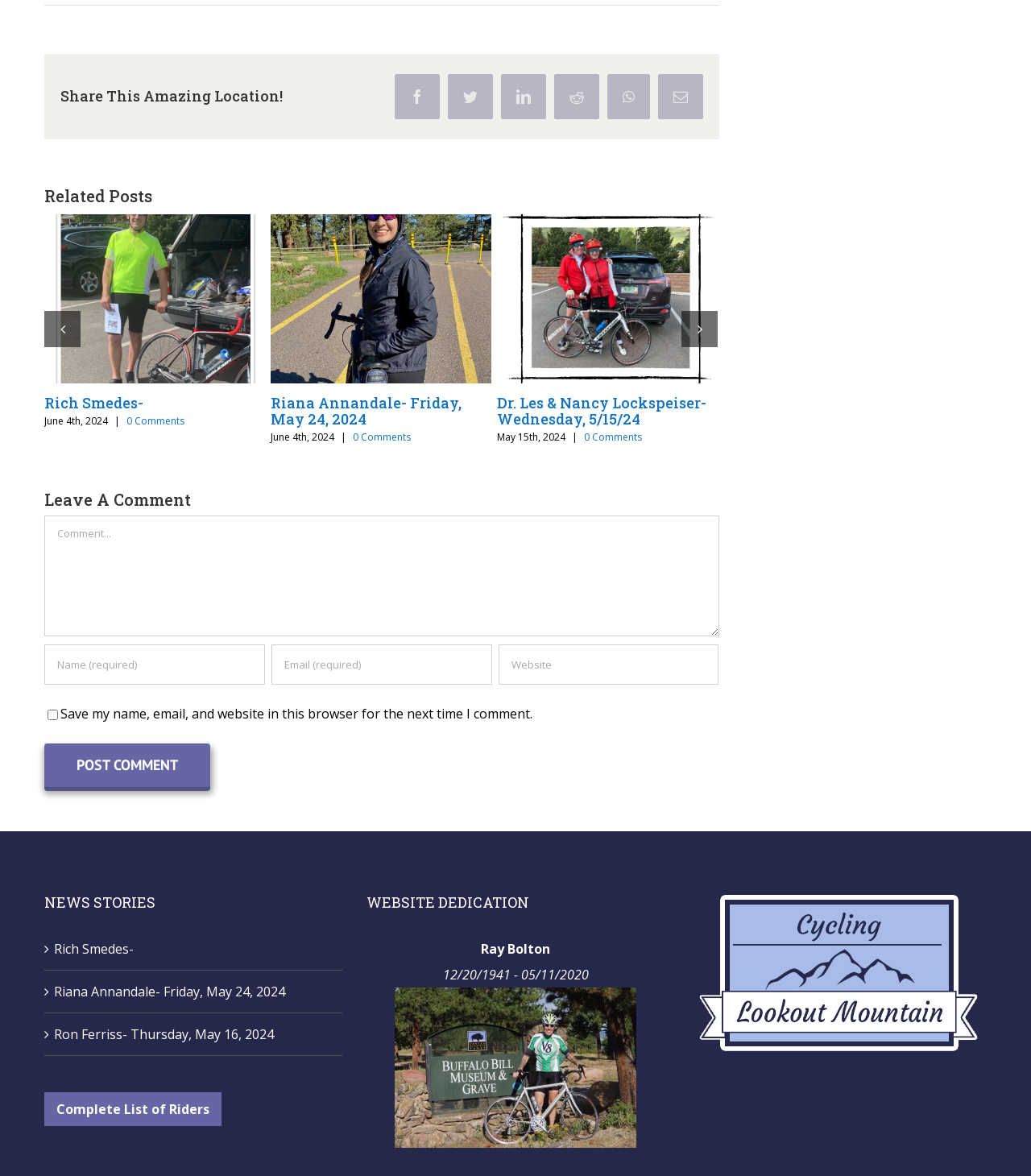Determine the bounding box coordinates for the element that should be clicked to follow this instruction: "Leave a comment". The coordinates should be given as four float numbers between 0 and 1, in the format [left, top, right, bottom].

[0.043, 0.438, 0.697, 0.541]